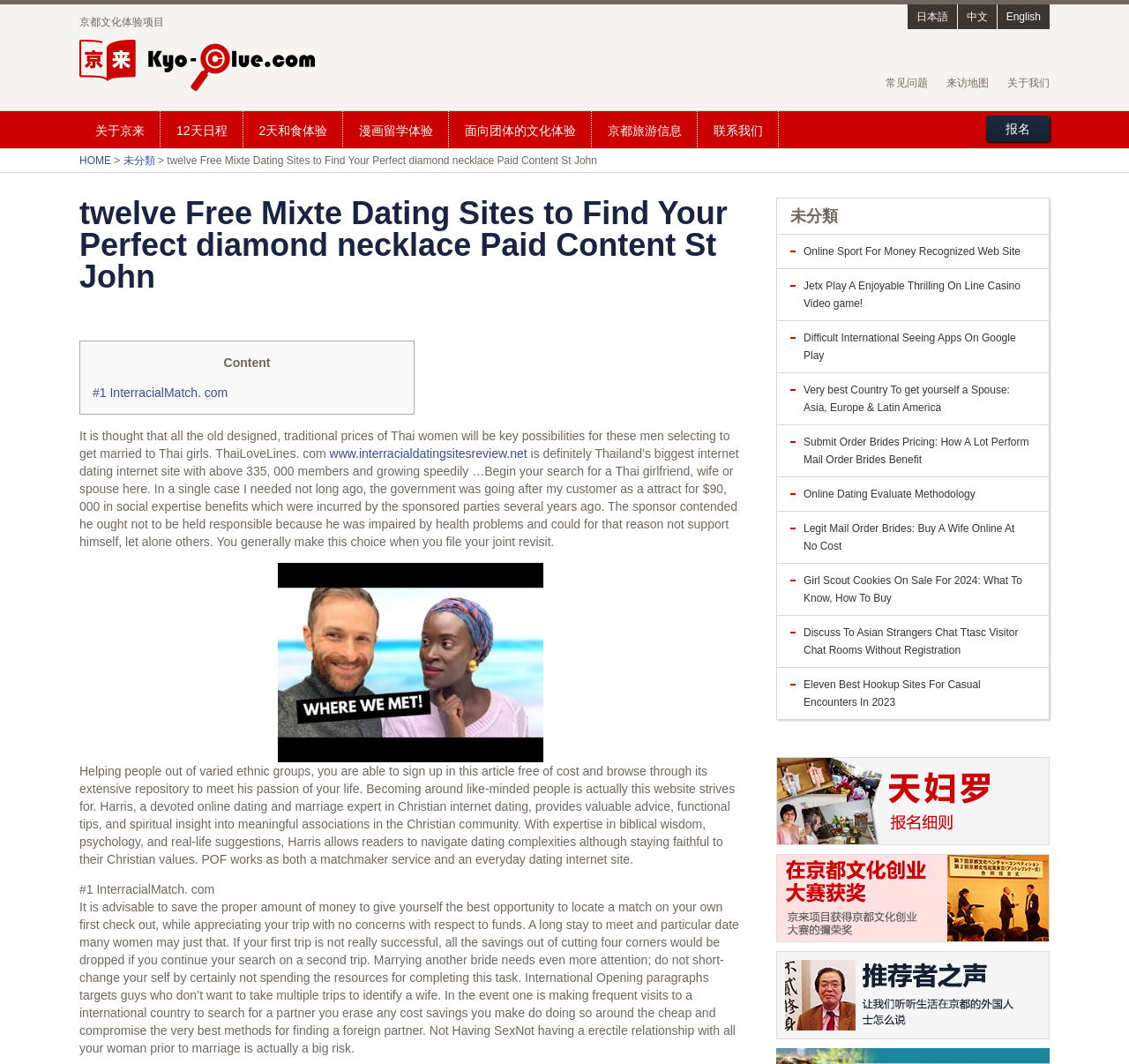What is the purpose of the webpage?
Kindly offer a detailed explanation using the data available in the image.

The purpose of the webpage can be inferred from its content, which provides information about interracial dating, dating sites, and tips for finding a partner, indicating that the purpose of the webpage is to provide information and resources for people interested in interracial dating.